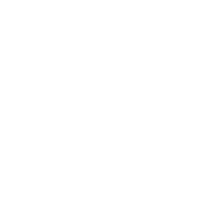Describe every aspect of the image in depth.

The image features a product listing for "Karteczki samoprzylepne STICKY HEARTS," showcasing vibrant sticky note pads in the shape of hearts. The visual emphasizes their playful and colorful design, making them perfect for adding a personal touch to notes or reminders. The product is priced attractively at 5,80 zł, indicating it may be a budget-friendly option for students, office-goers, or anyone who enjoys organizing with style. This product is likely available for purchase with delivery options indicated, further enhancing convenience for online shoppers.